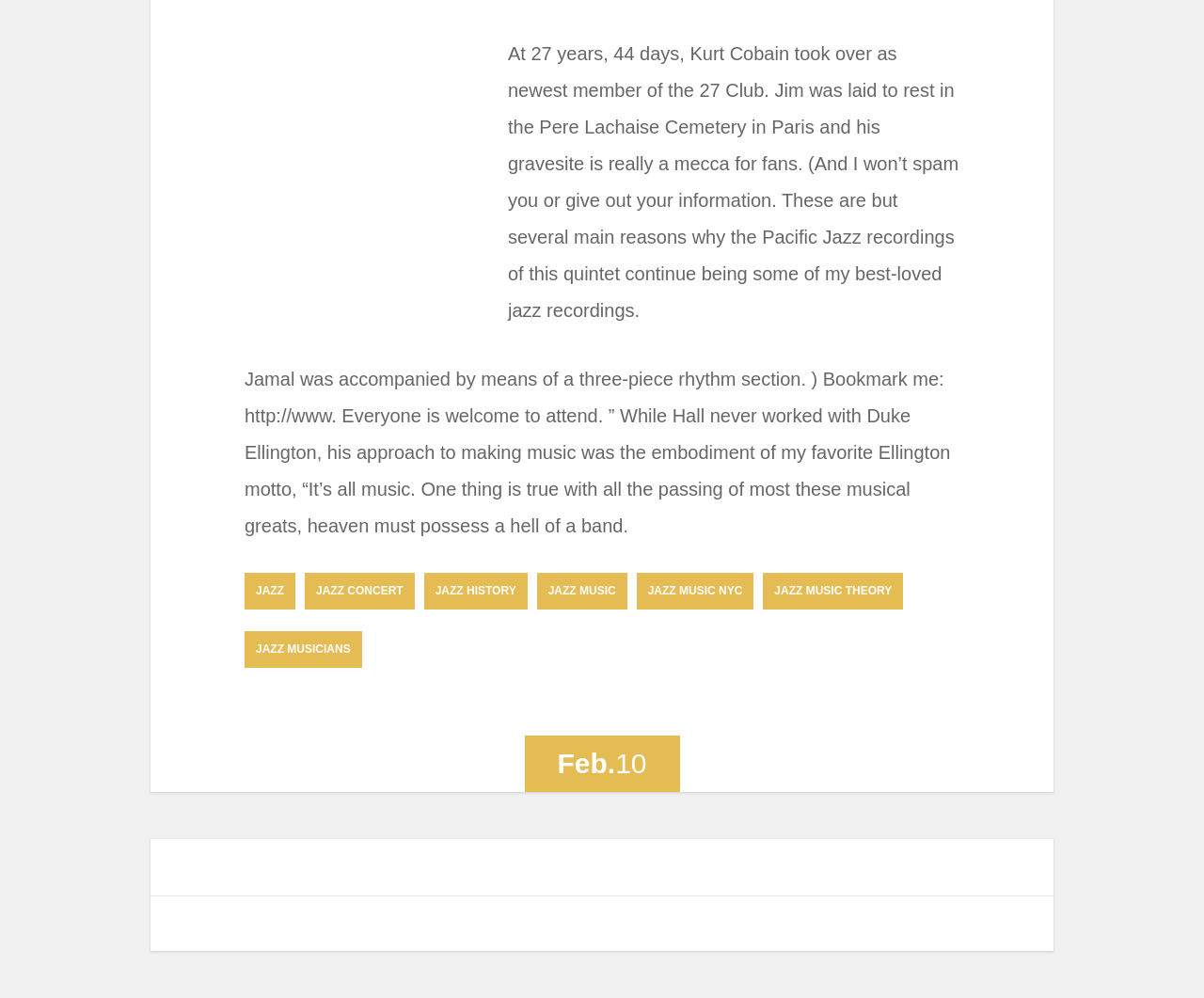Answer the question below in one word or phrase:
Is there an image on the webpage?

Yes